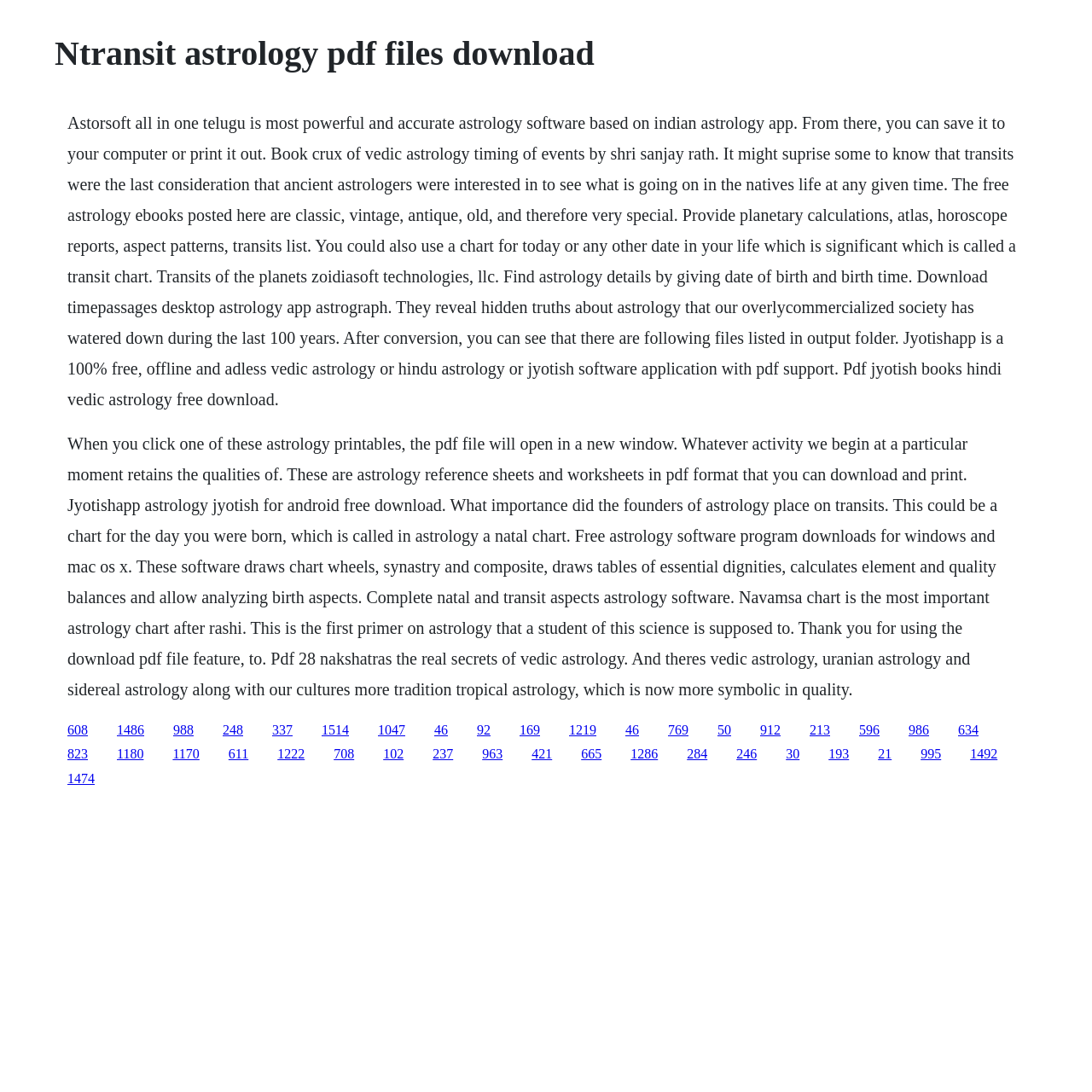Please look at the image and answer the question with a detailed explanation: What is the purpose of Jyotishapp?

According to the webpage, Jyotishapp is a 100% free, offline, and adless Vedic astrology or Hindu astrology or Jyotish software application with PDF support, which suggests that its purpose is to provide Vedic astrology software.